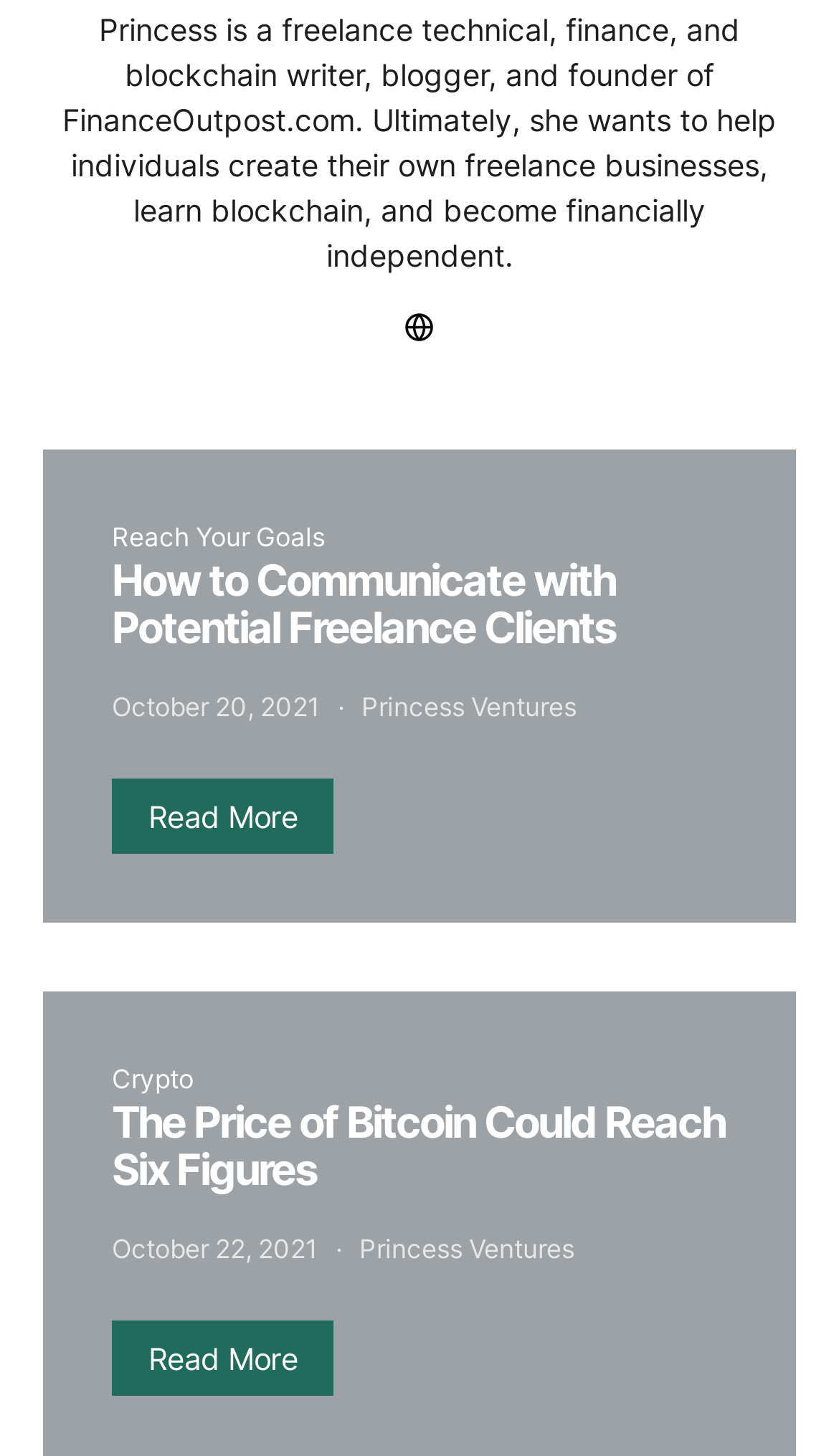Pinpoint the bounding box coordinates of the clickable element to carry out the following instruction: "Click on the link to reach your goals."

[0.133, 0.357, 0.387, 0.379]